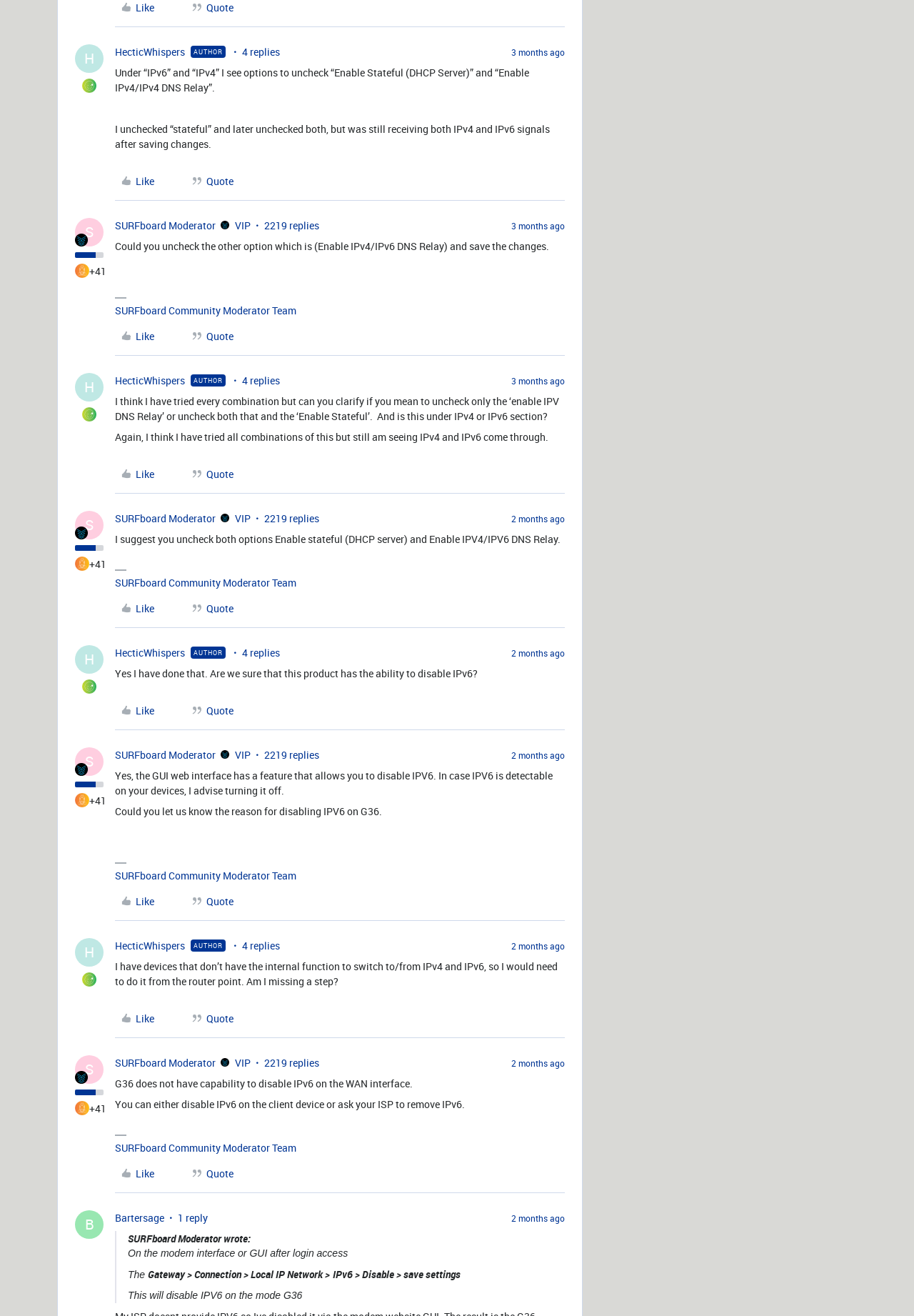Locate the bounding box coordinates of the element's region that should be clicked to carry out the following instruction: "Reply to a post". The coordinates need to be four float numbers between 0 and 1, i.e., [left, top, right, bottom].

[0.126, 0.05, 0.579, 0.071]